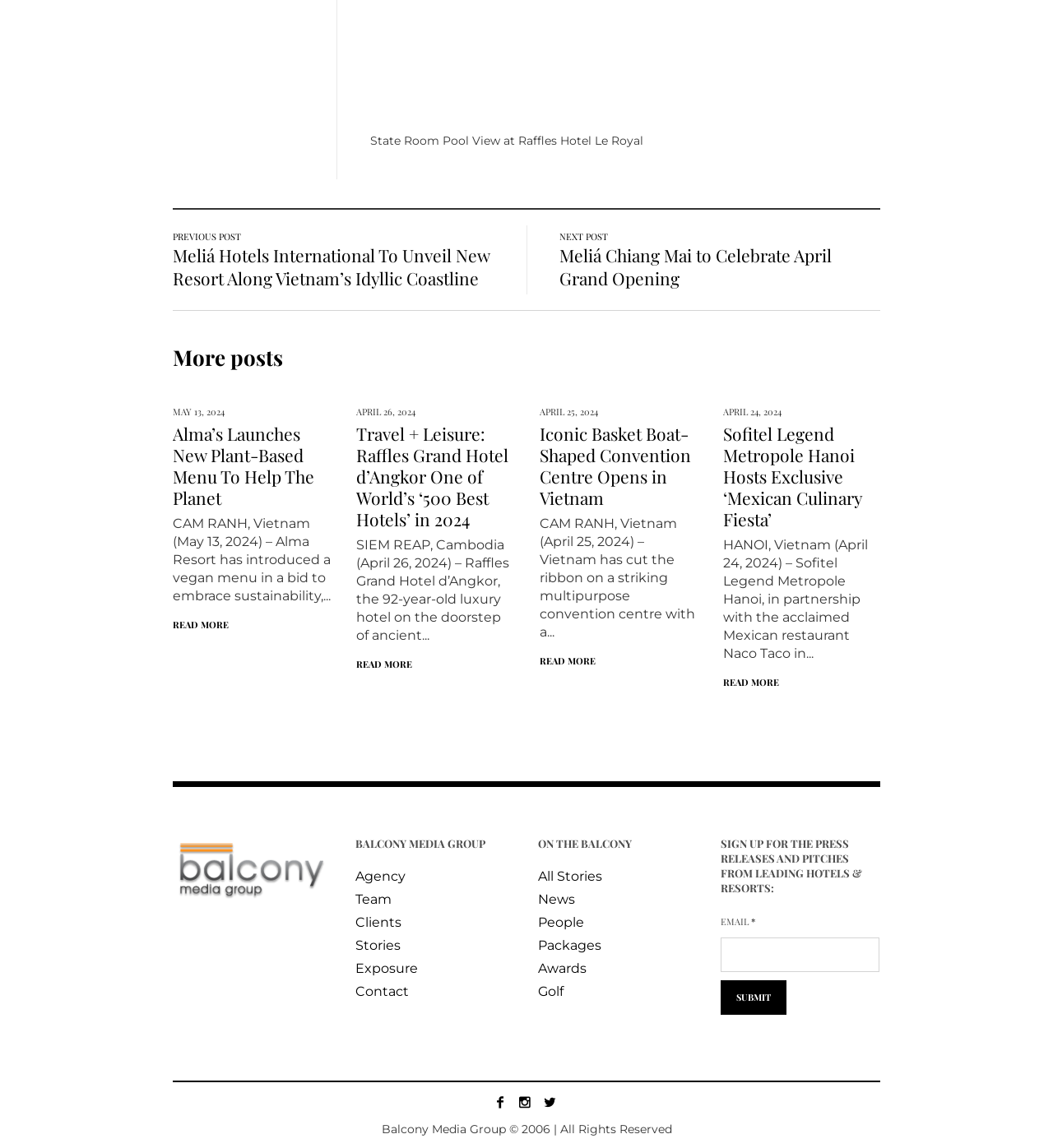What is the date of the second post?
Provide an in-depth and detailed answer to the question.

I found the date of the second post by looking at the abbreviation element with the text 'APRIL 26,' which is located in the second complementary section.